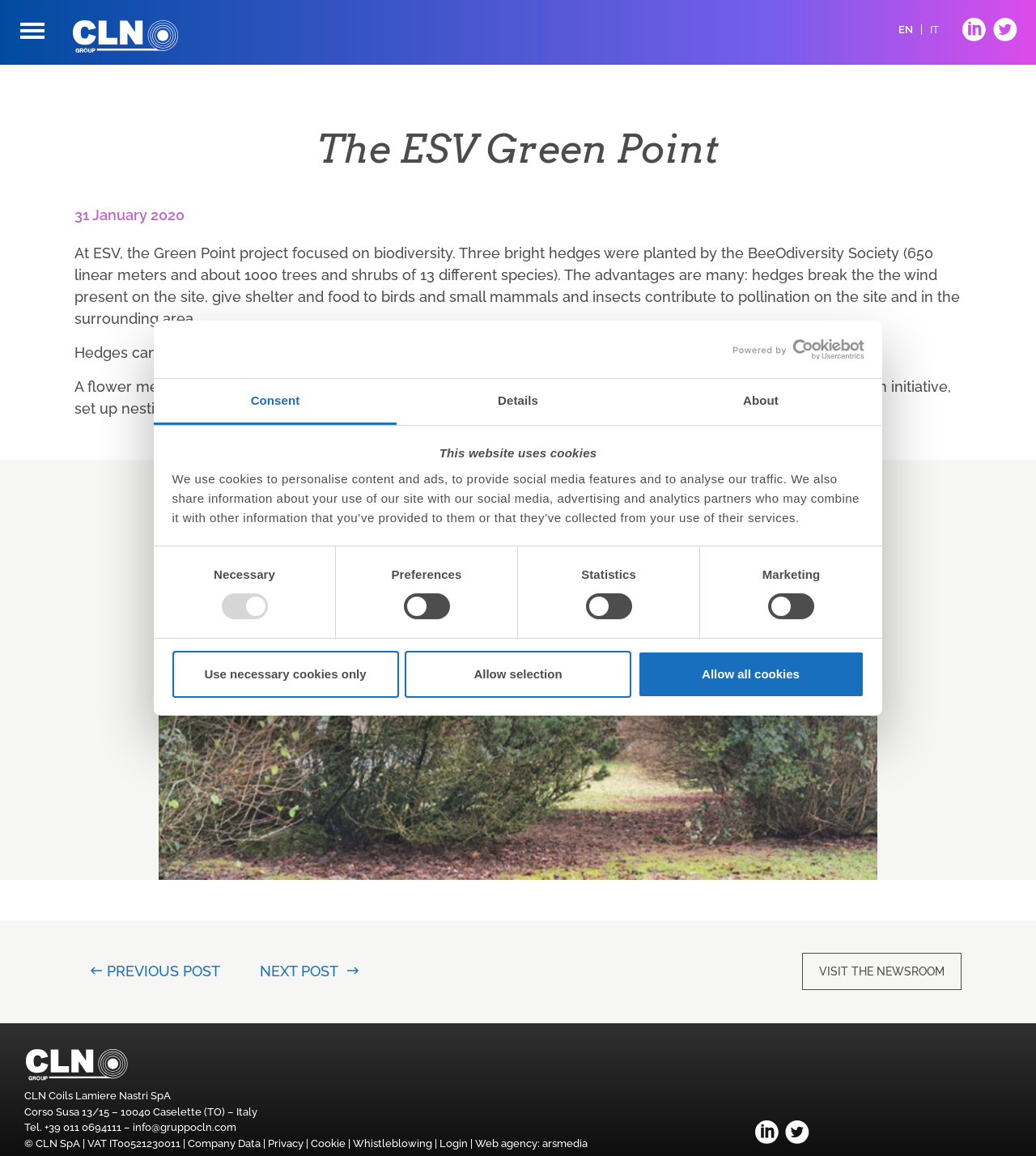How many different species of trees and shrubs were planted?
Please provide a full and detailed response to the question.

According to the webpage content, three bright hedges were planted by the BeeOdiversity Society with 13 different species of trees and shrubs.